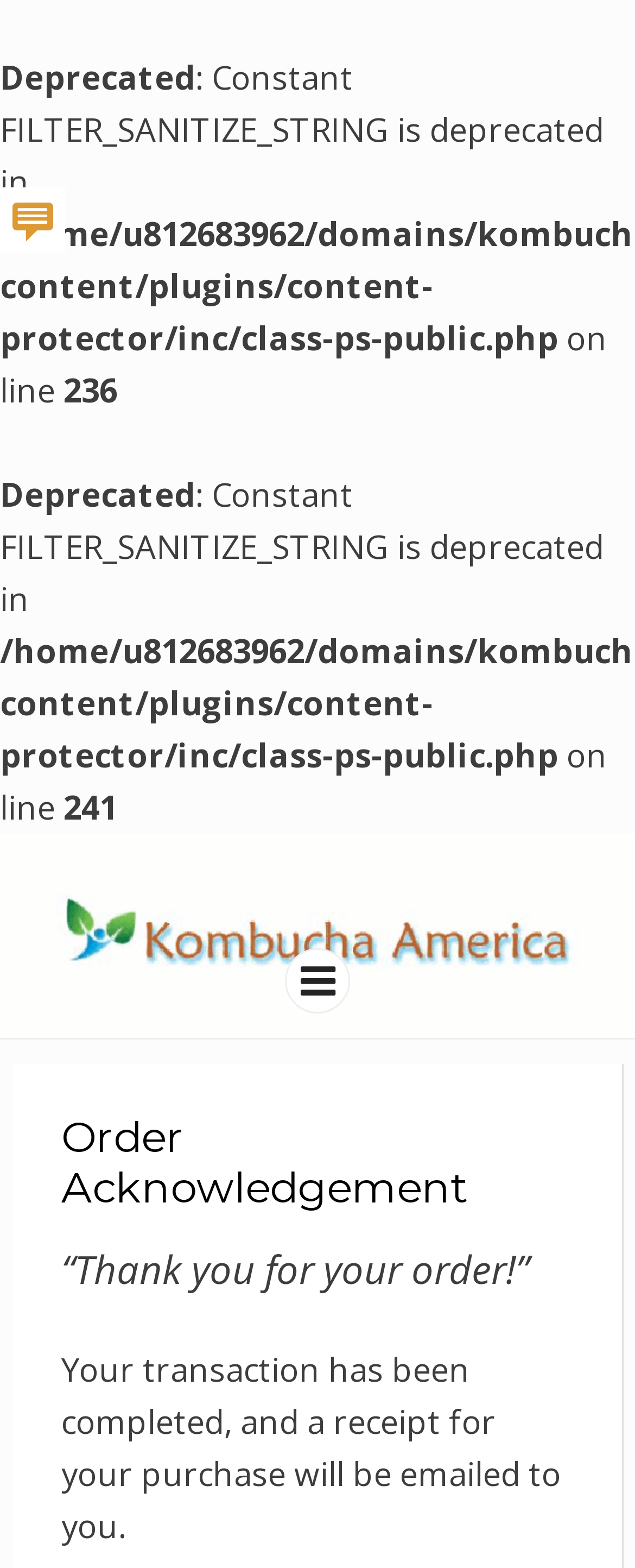Find the bounding box of the UI element described as follows: "Menu".

[0.449, 0.605, 0.551, 0.646]